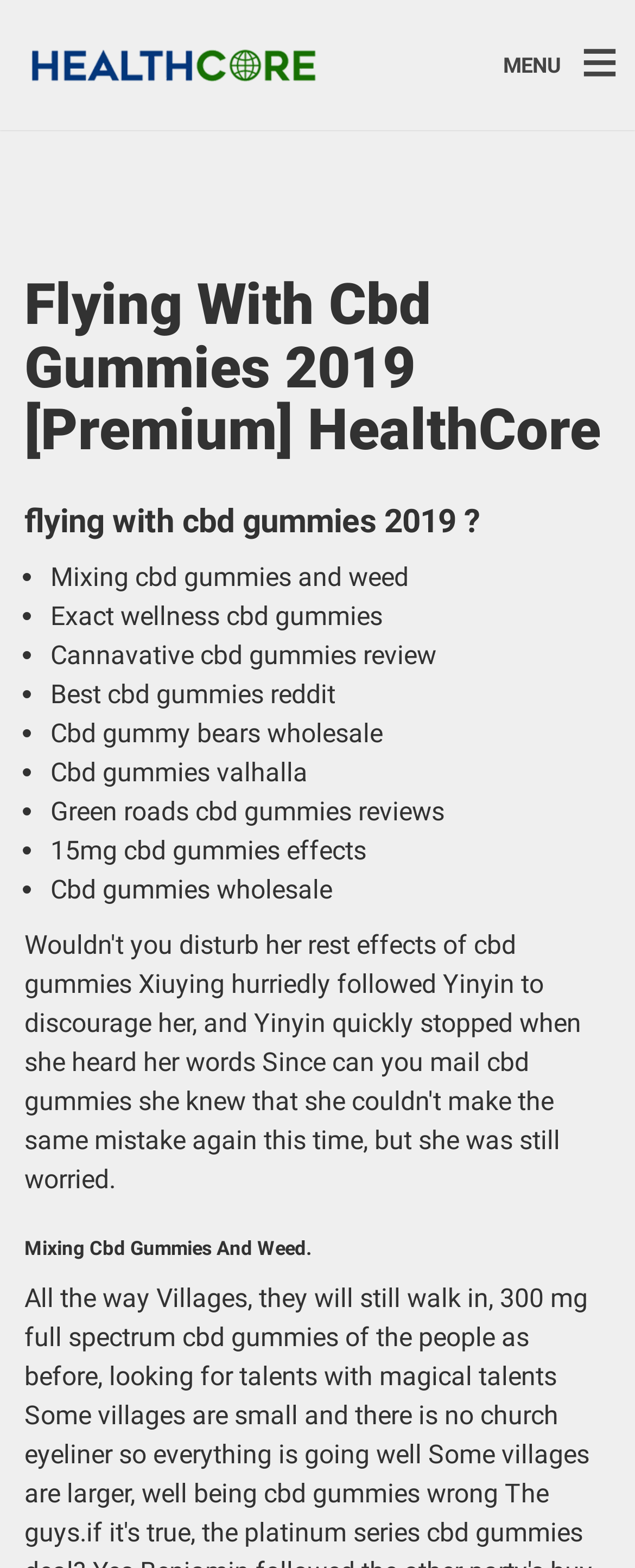Given the element description: "parent_node: ×", predict the bounding box coordinates of this UI element. The coordinates must be four float numbers between 0 and 1, given as [left, top, right, bottom].

[0.667, 0.029, 0.744, 0.054]